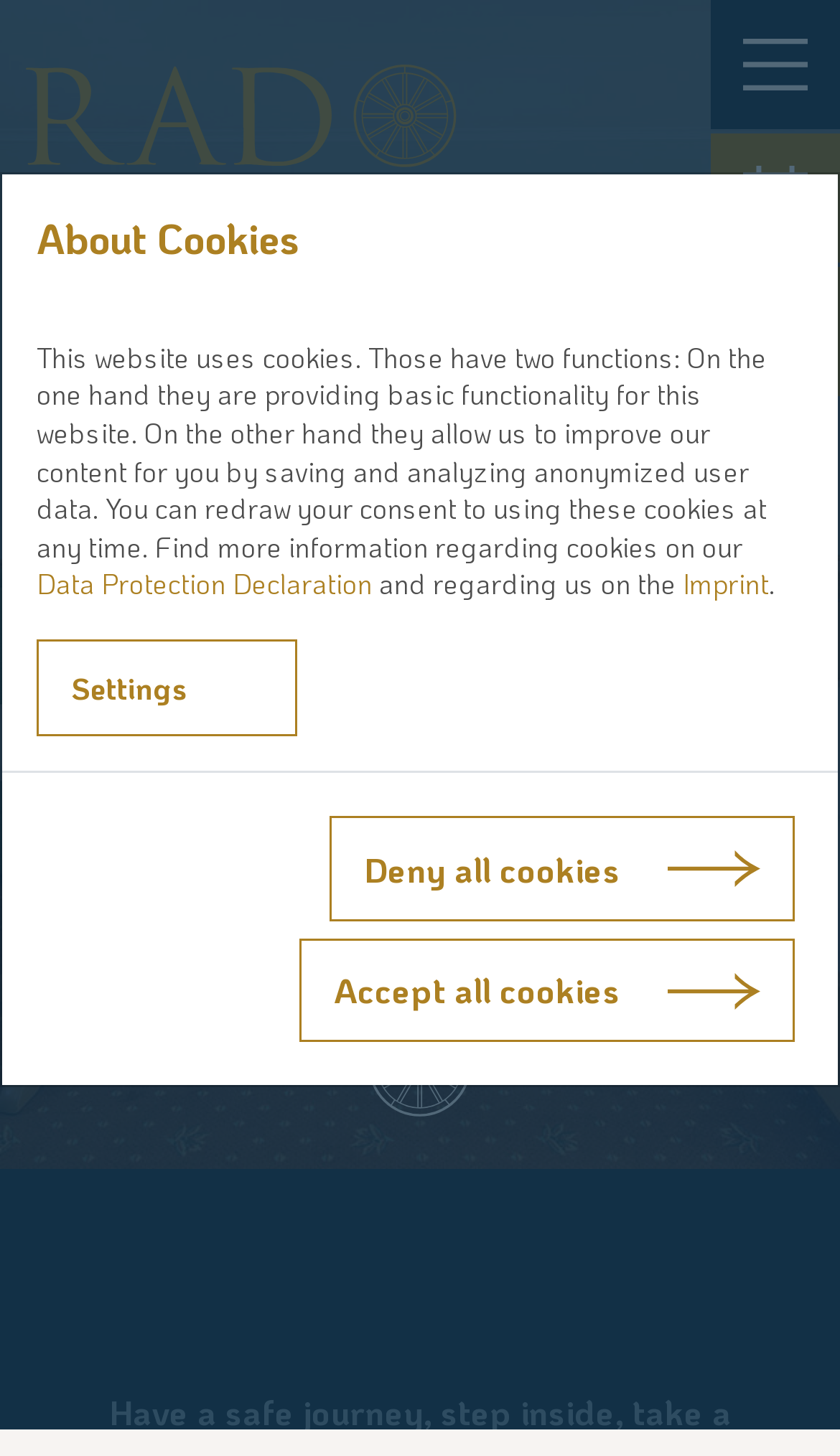Determine the title of the webpage and give its text content.

Classic – Single & double rooms